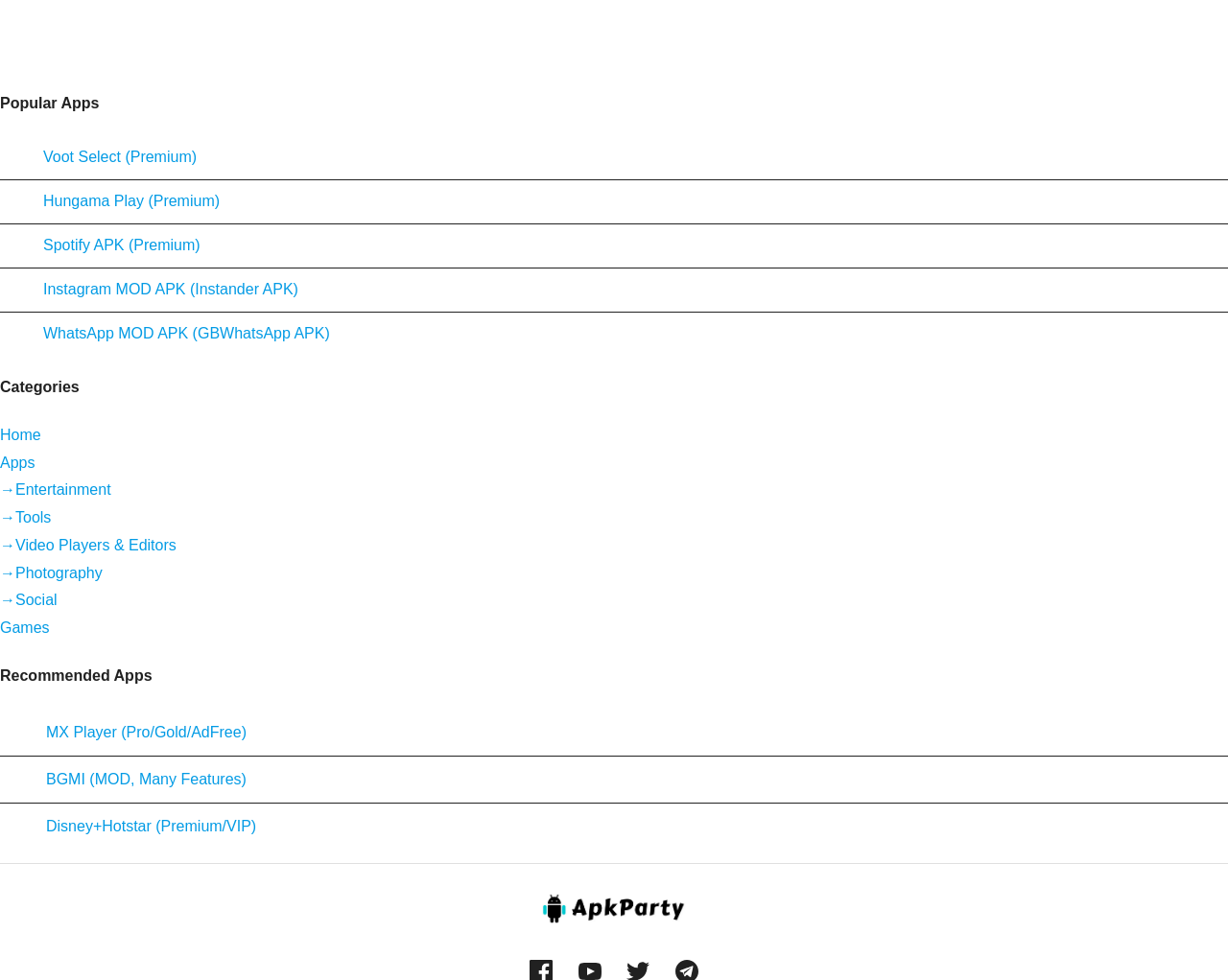Use a single word or phrase to answer this question: 
What is the first recommended app?

MX Player